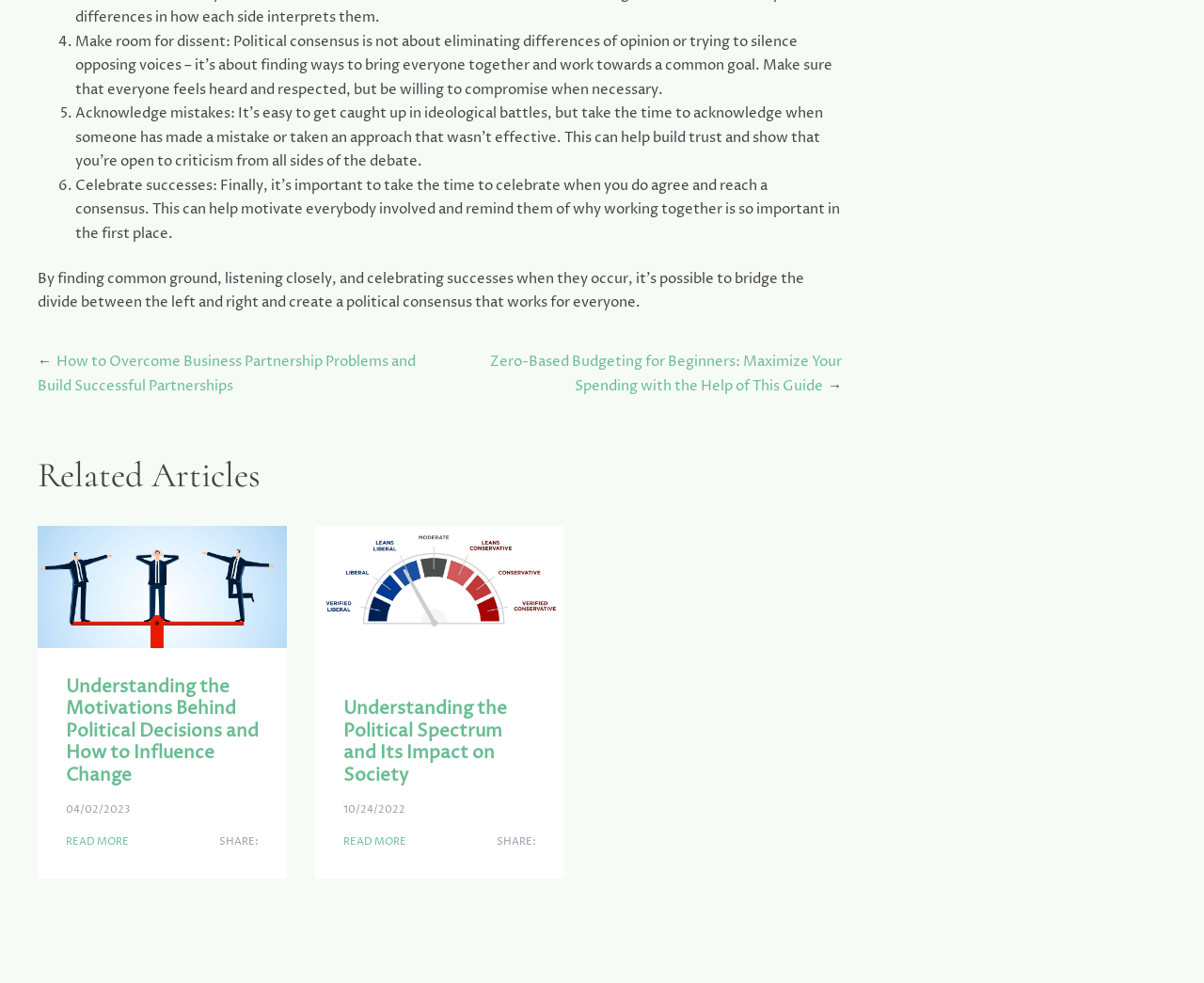Please provide a brief answer to the question using only one word or phrase: 
What is the purpose of celebrating successes?

Motivate everybody